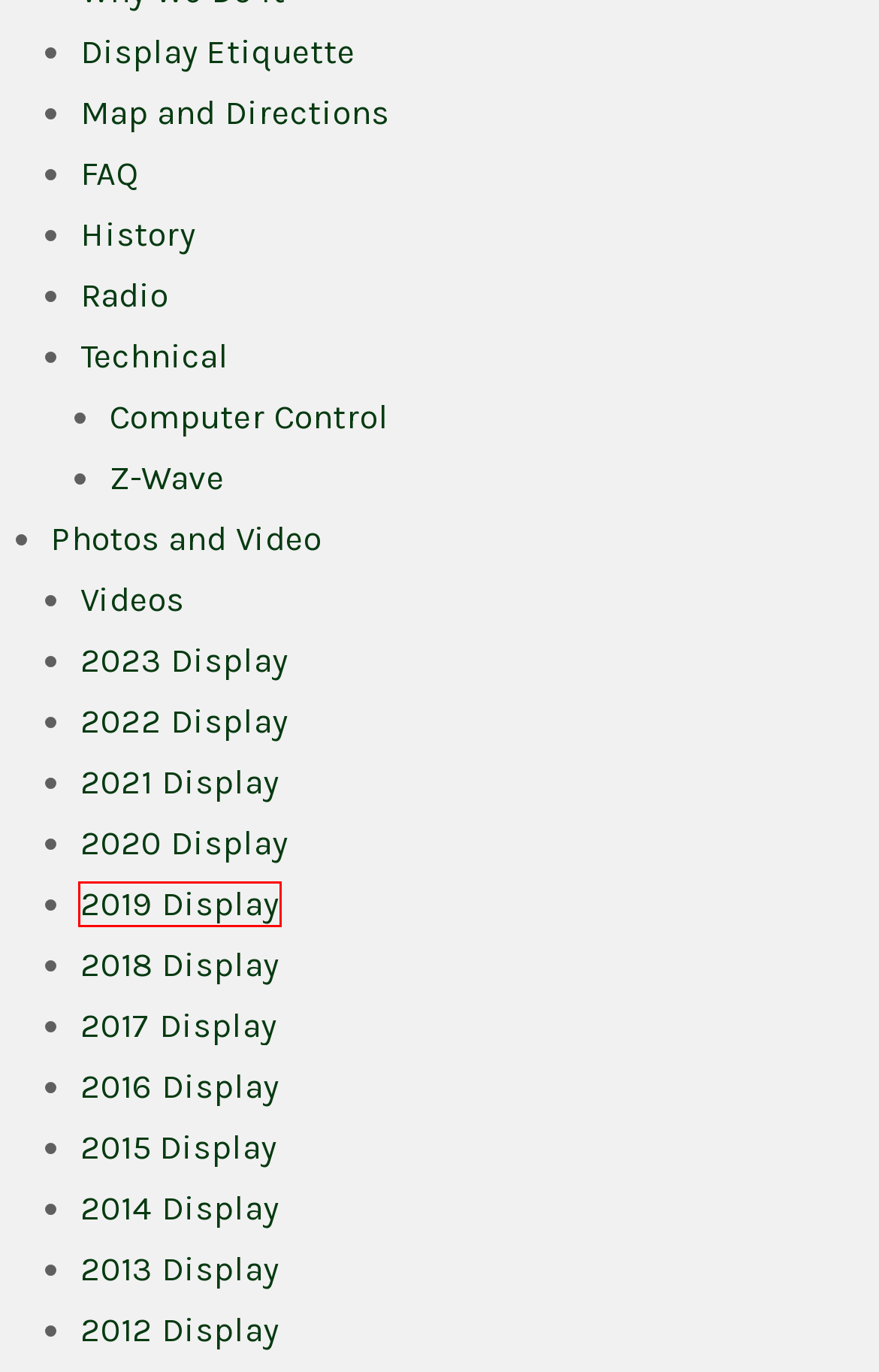Analyze the screenshot of a webpage that features a red rectangle bounding box. Pick the webpage description that best matches the new webpage you would see after clicking on the element within the red bounding box. Here are the candidates:
A. 2019 Display - Plymouth Lights
B. Radio - Plymouth Lights
C. 2017 Display - Plymouth Lights
D. Computer Control - Plymouth Lights
E. 2023 Display - Plymouth Lights
F. Videos - Plymouth Lights
G. 2018 Display - Plymouth Lights
H. Z-Wave - Plymouth Lights

A